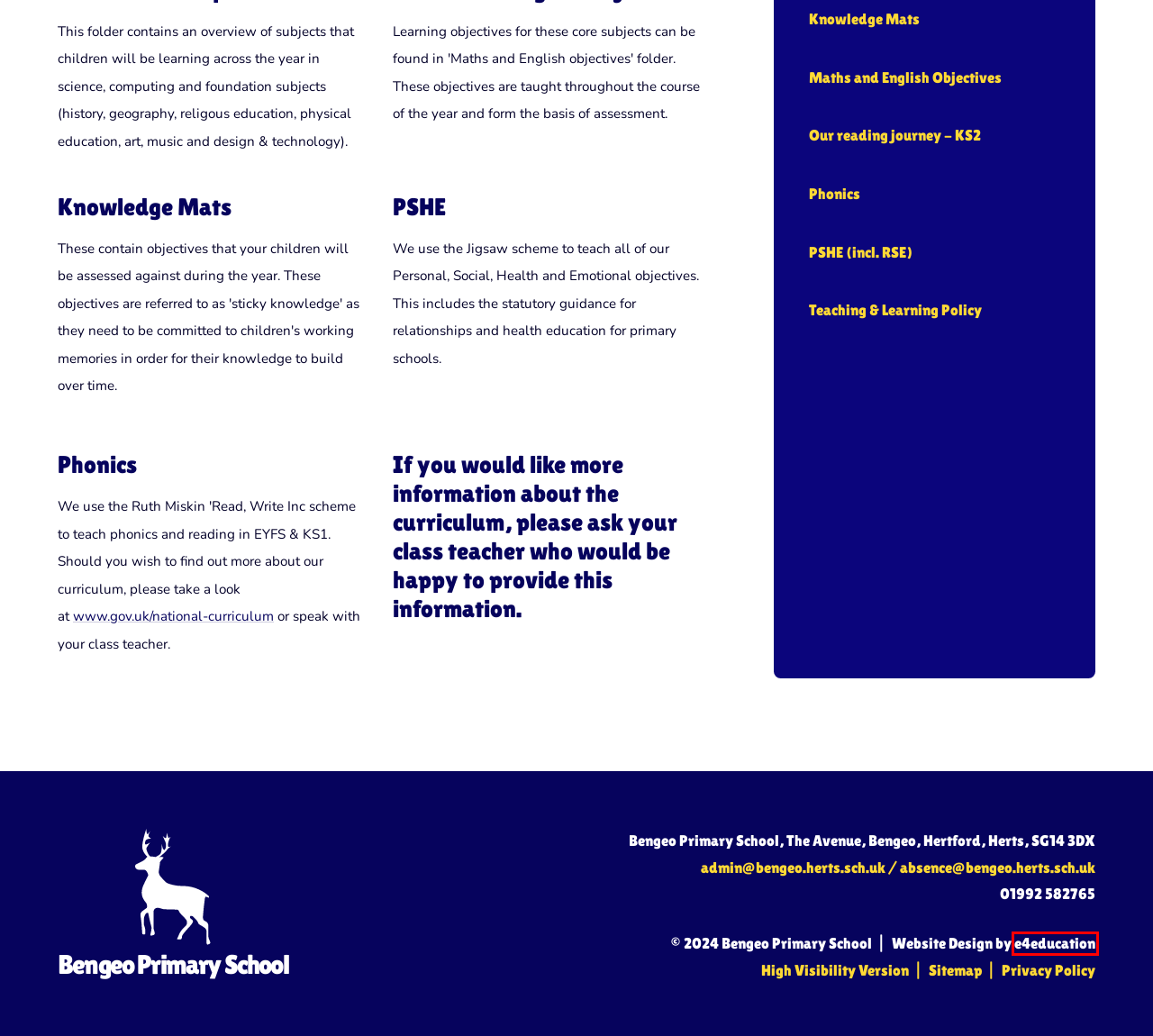Look at the screenshot of the webpage and find the element within the red bounding box. Choose the webpage description that best fits the new webpage that will appear after clicking the element. Here are the candidates:
A. Bengeo Primary School - Statutory
B. Bengeo Primary School - Parents
C. Bengeo Primary School - Sitemap
D. Bengeo Primary School - Home
E. Bengeo Primary School - School/Class info
F. Bespoke - e4education
G. Bengeo Primary School - Contact Us
H. Bengeo Primary School - Privacy Policy

F